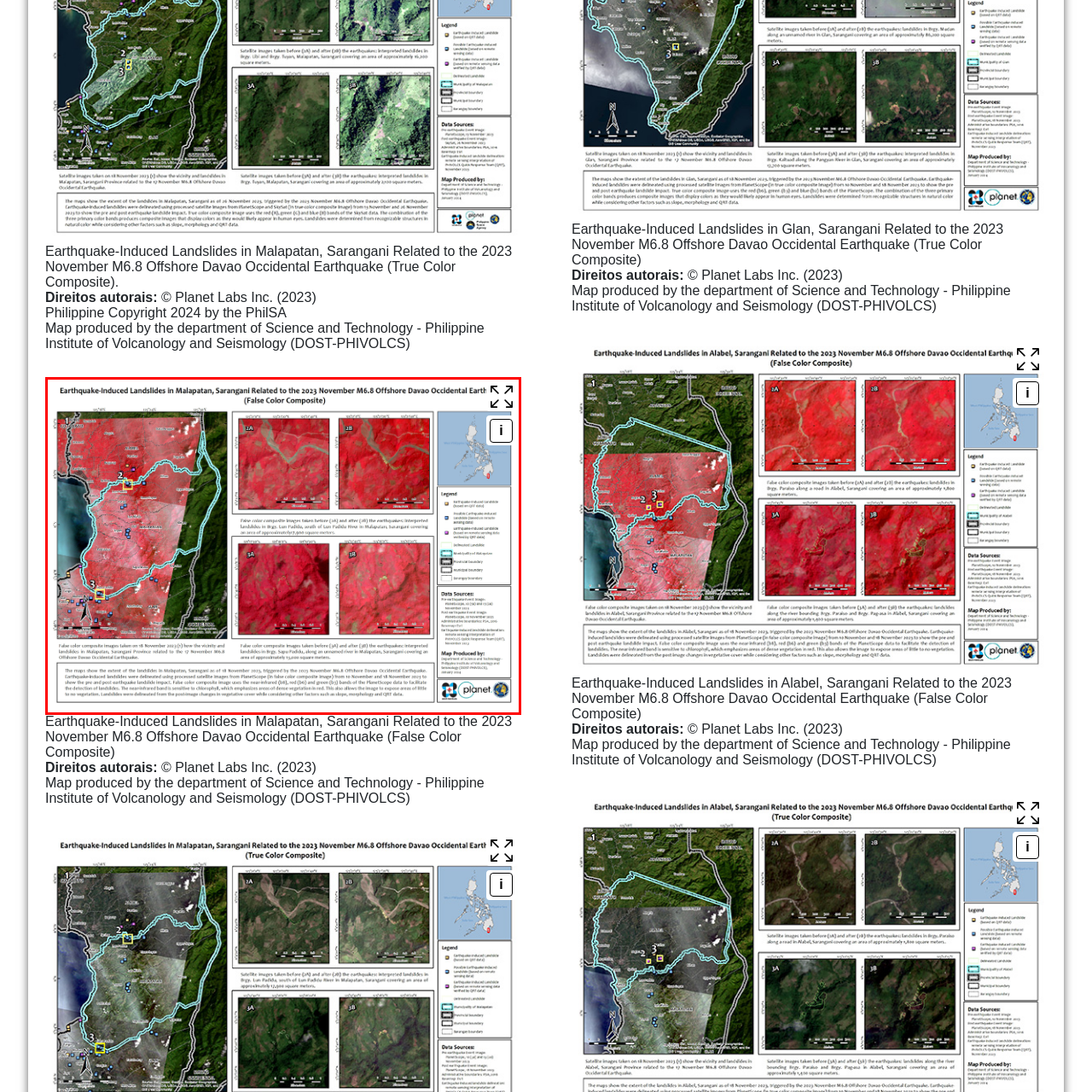Elaborate on the details of the image that is highlighted by the red boundary.

This image provides a comprehensive overview of earthquake-induced landslides in Malapatan, Sarangani, linked to the November 2023 offshore M6.8 earthquake in Davao Occidental. The map employs false color composite imagery, effectively highlighting areas impacted by the seismic event. 

The main map illustrates the region's topology, with marked locations indicating the intensity of landslide occurrences. In the upper right corner, there are two sets of comparative images labeled "IA" and "IB," showcasing satellite images taken before and after the earthquake, which reveal significant alterations in the landscape due to the landslides.

Additionally, the lower right includes close-up views labeled "SA" and "SB," further demonstrating the structural changes in specific areas of Sarangani. The context is enriched by a sidebar that provides legends and data sources, highlighting the map's creation by Planet Labs Inc. and the Department of Science and Technology - Philippine Institute of Volcanology and Seismology (DOST-PHIVOLCS).

Overall, this visualization serves as a critical tool for understanding the impacts of the earthquake, facilitating effective disaster response and recovery strategies.